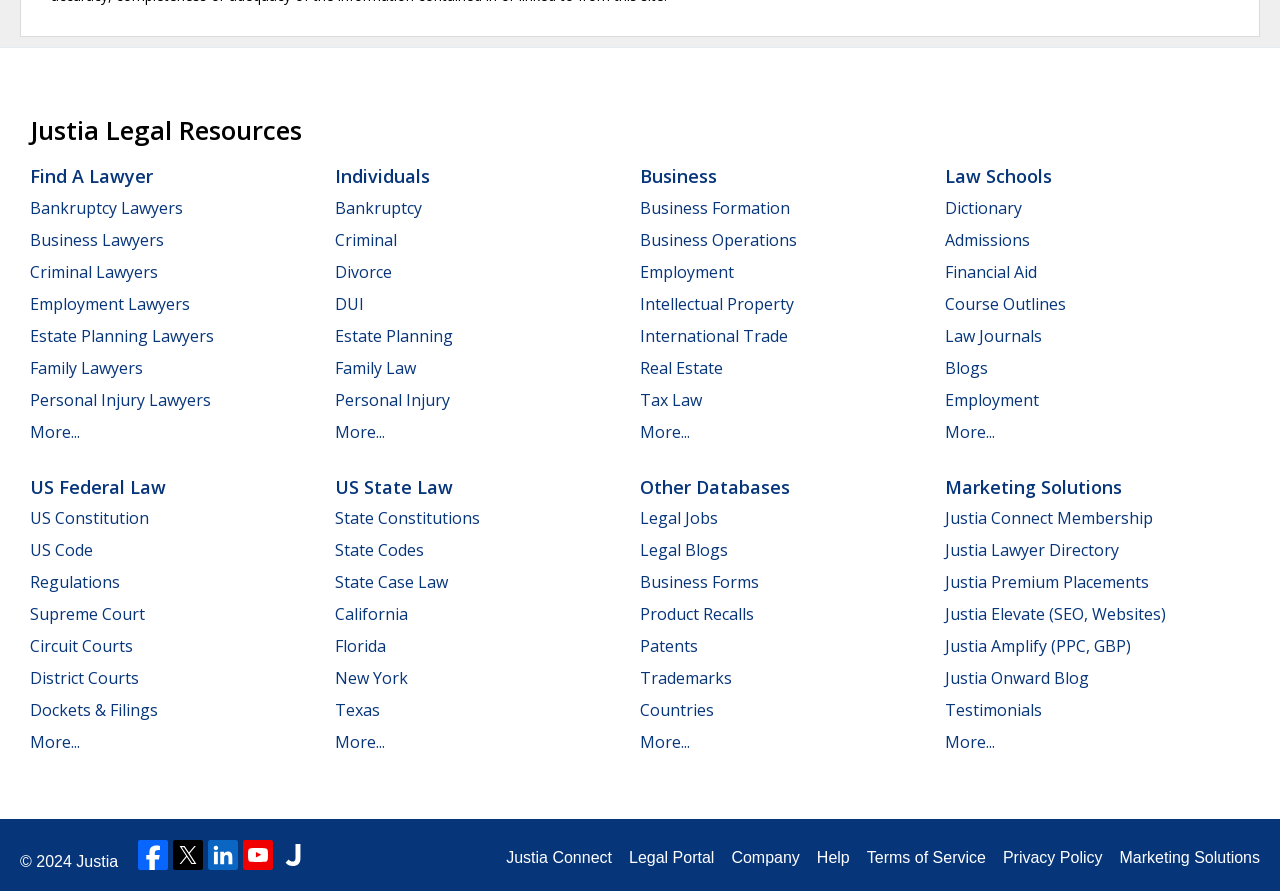Give a short answer to this question using one word or a phrase:
What is the main category of lawyers listed on the webpage?

Individuals, Business, Law Schools